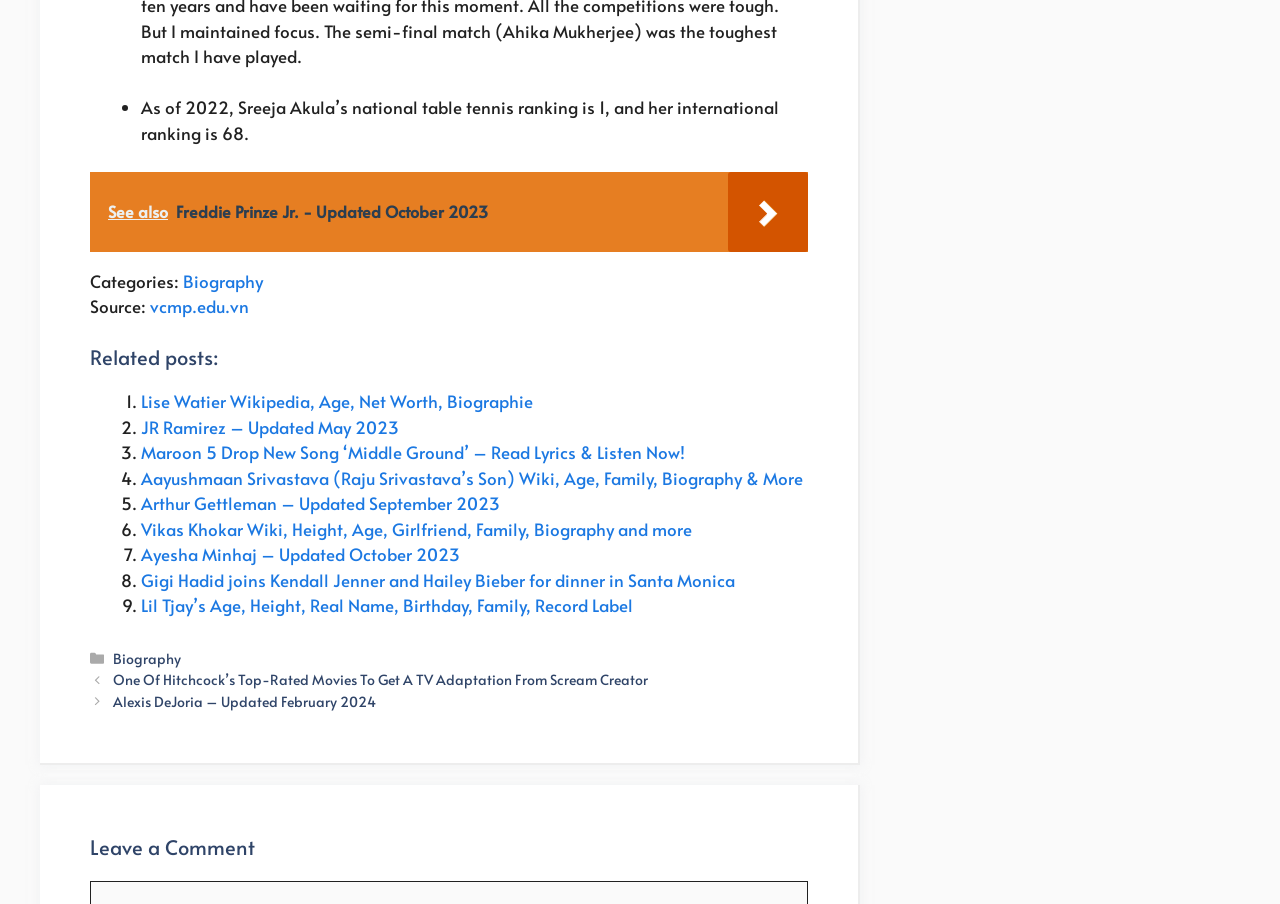How many related posts are listed on the webpage?
Answer with a single word or phrase by referring to the visual content.

9